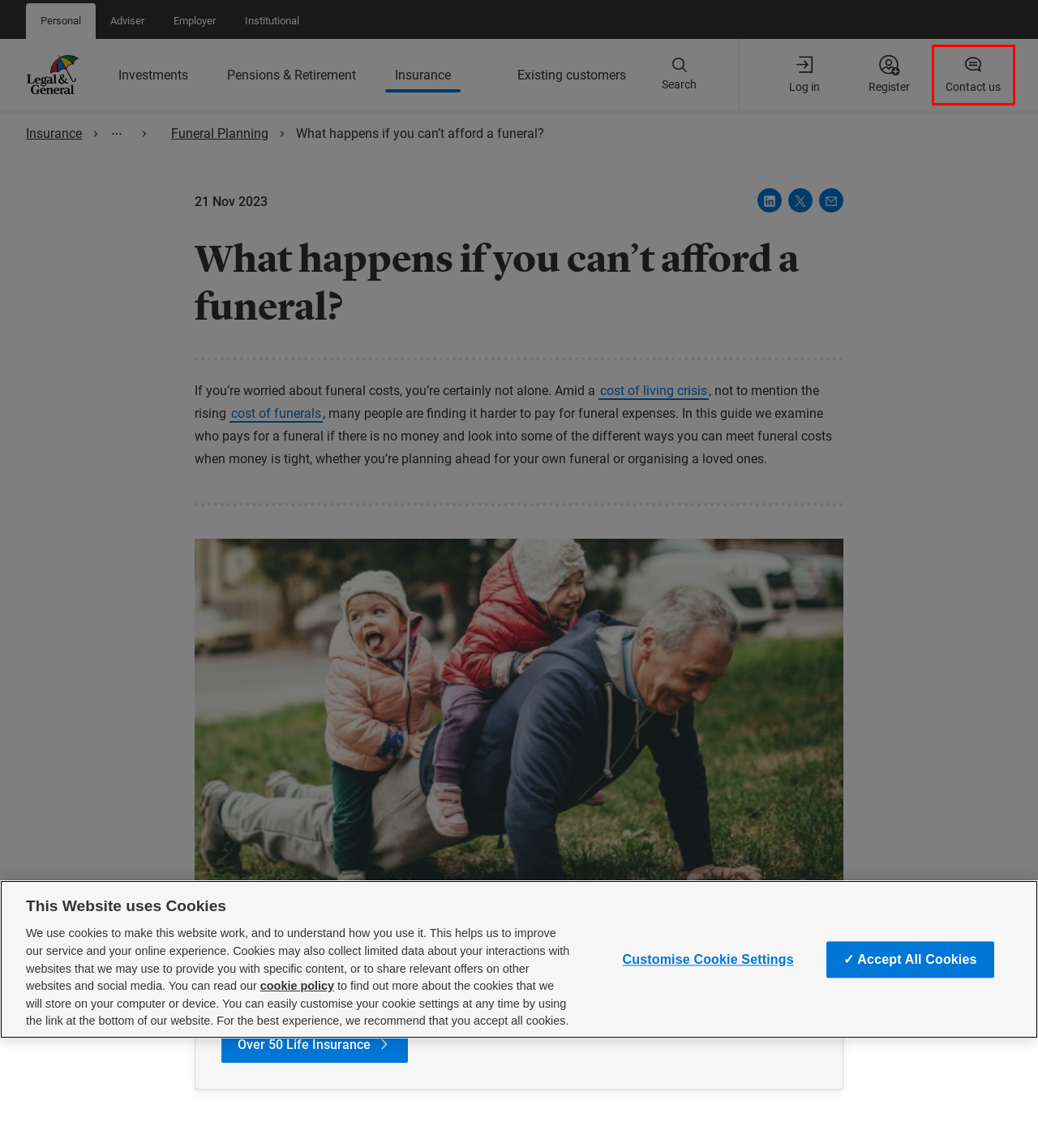A screenshot of a webpage is given with a red bounding box around a UI element. Choose the description that best matches the new webpage shown after clicking the element within the red bounding box. Here are the candidates:
A. Legal & General - Employer site
B. UK funeral costs | Legal & General
C. Legal and General – Retirement, Life Insurance & Investments
D. Institutional | Legal & General
E. Funeral Planning | Legal & General
F. Contacting us | Legal & General
G. Over 50 Life Insurance | £125 Free Gift Card | Legal and General
H. My Account Home

F